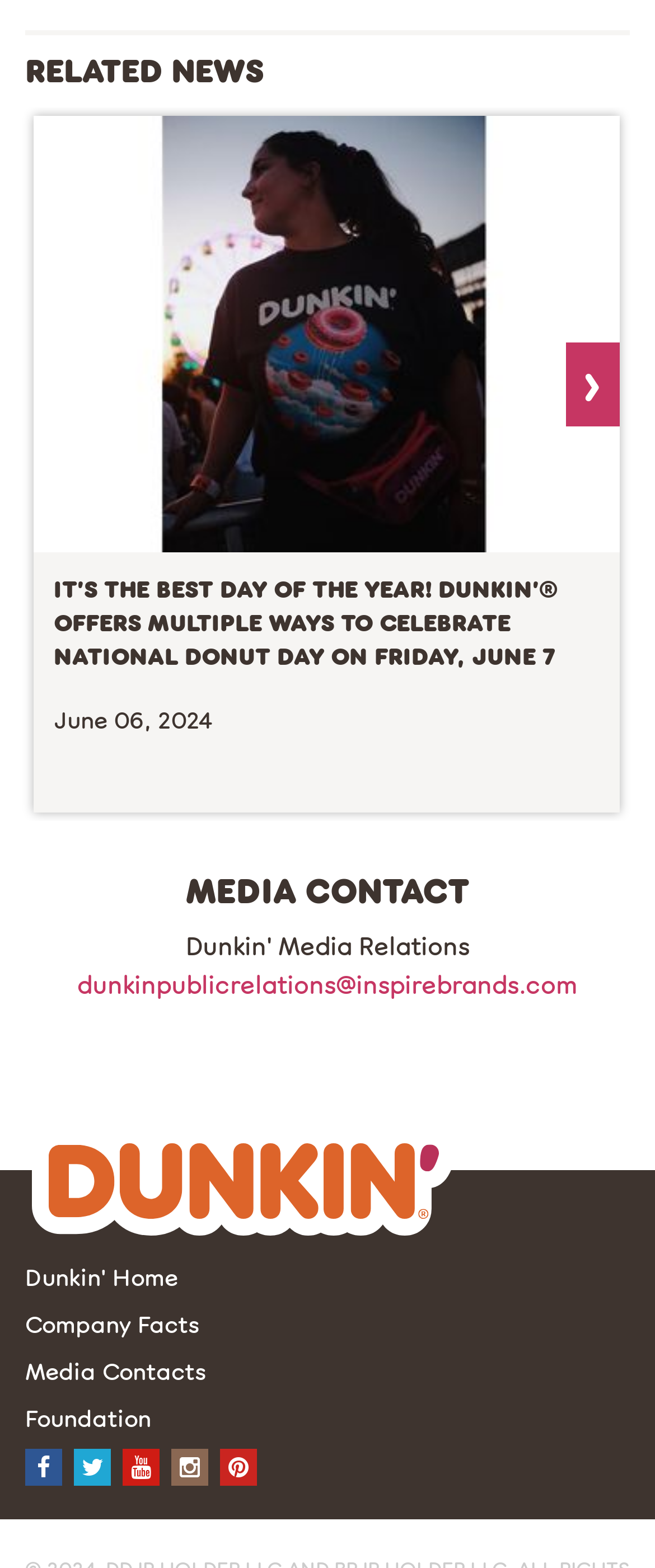Specify the bounding box coordinates of the area to click in order to follow the given instruction: "Contact the media team via email."

[0.118, 0.618, 0.882, 0.637]